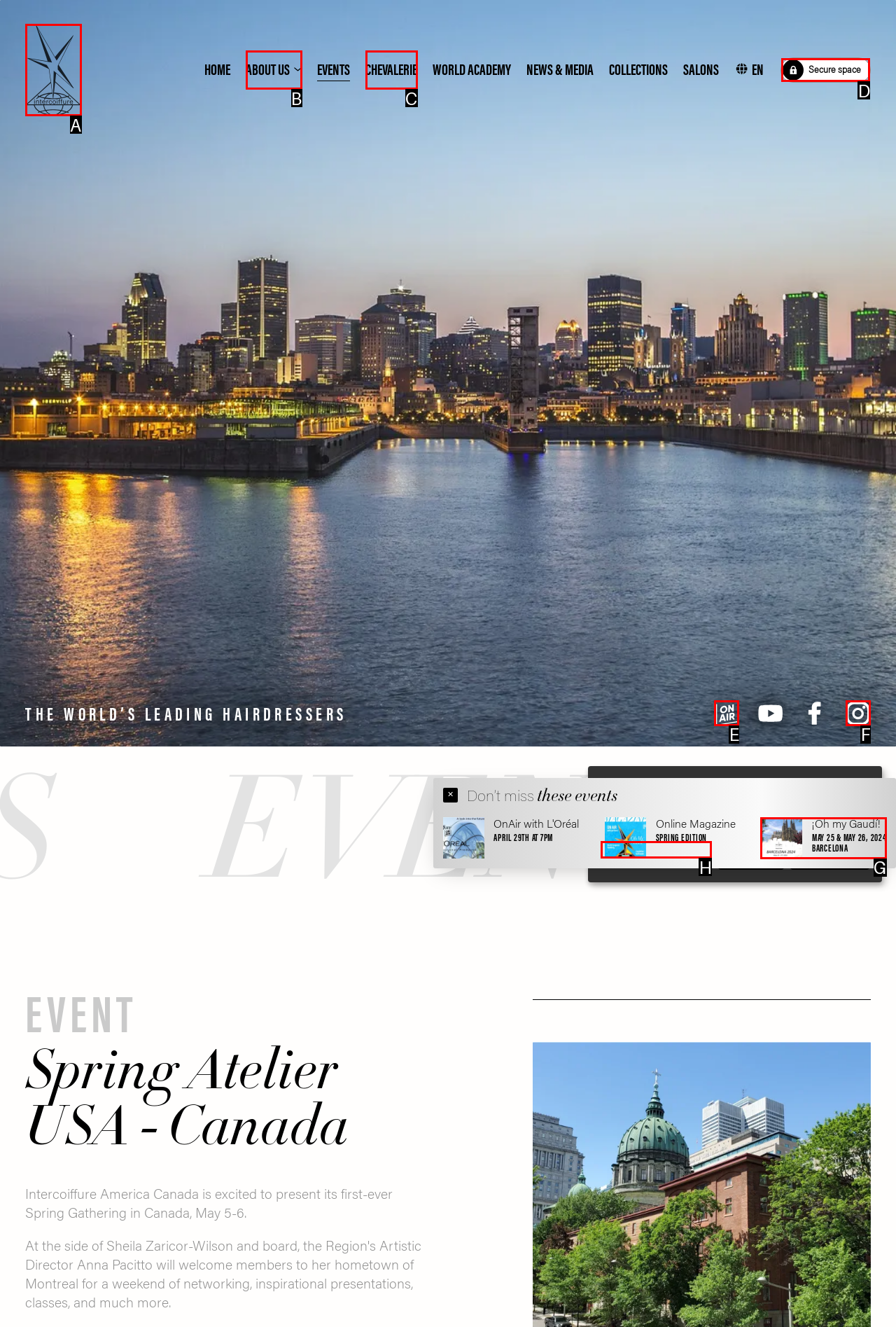Identify the UI element that corresponds to this description: About us
Respond with the letter of the correct option.

B